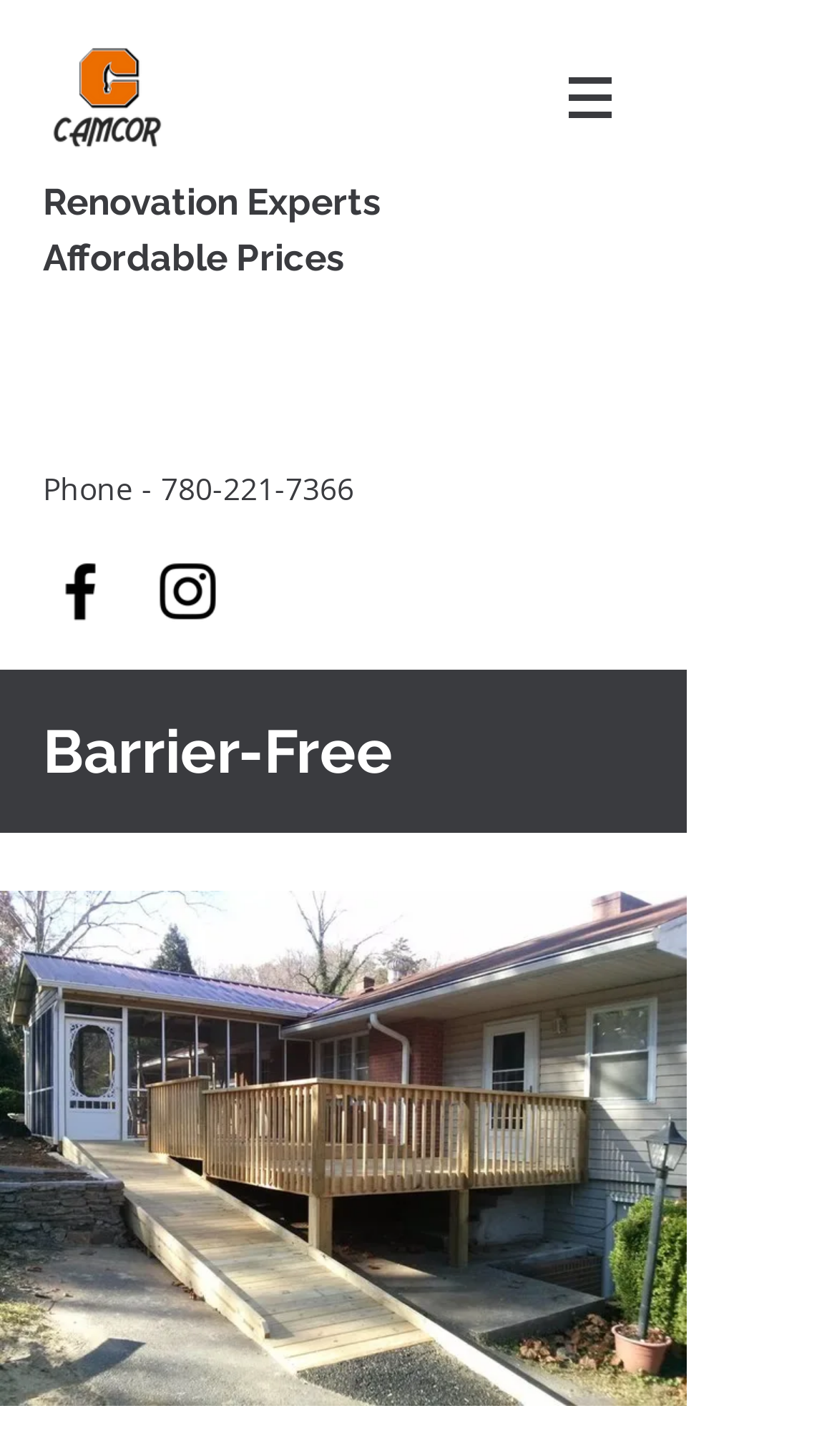Please respond in a single word or phrase: 
What is the company name?

Camcor